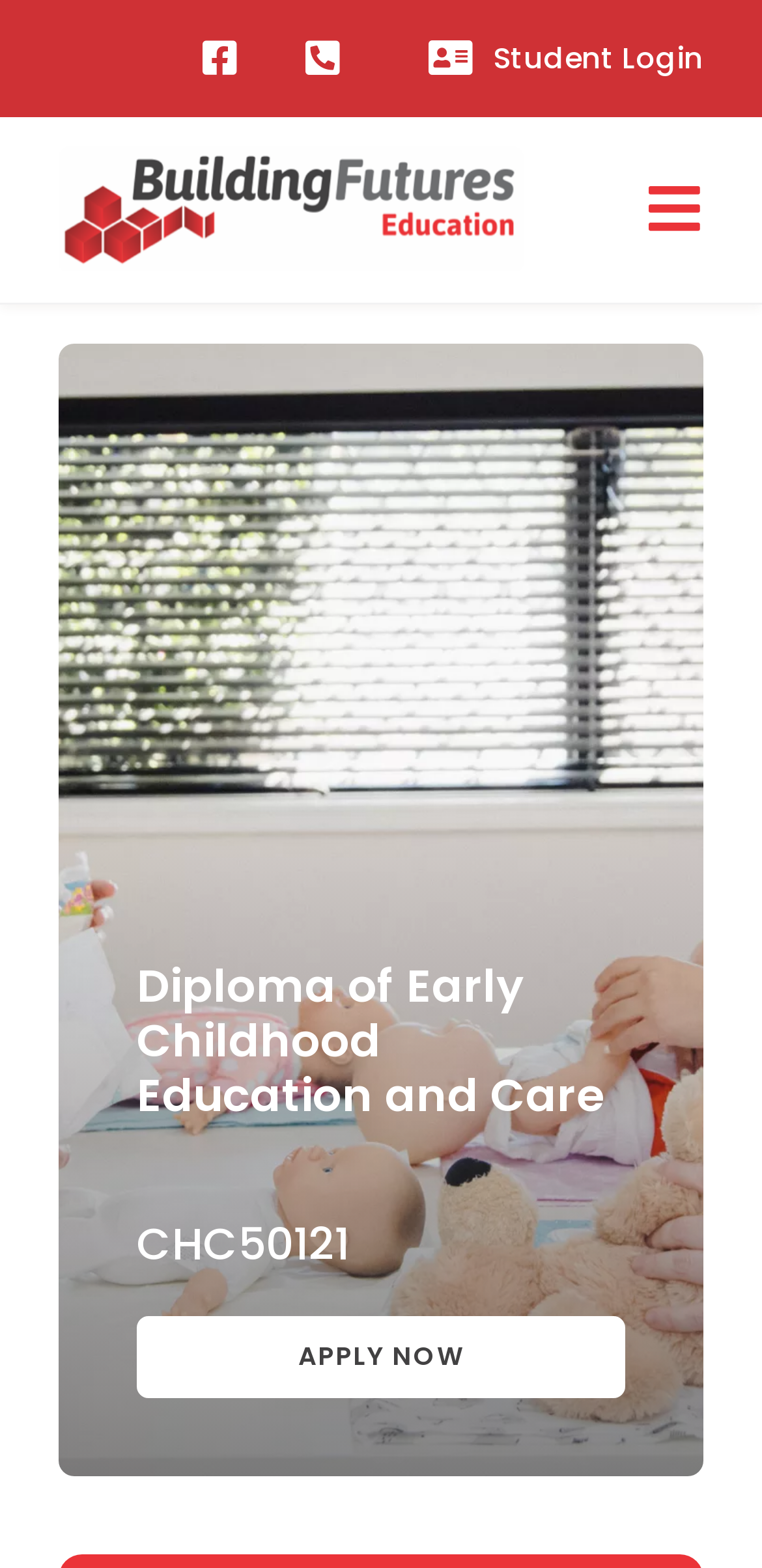Specify the bounding box coordinates for the region that must be clicked to perform the given instruction: "Click the APPLY NOW button".

[0.179, 0.839, 0.821, 0.891]